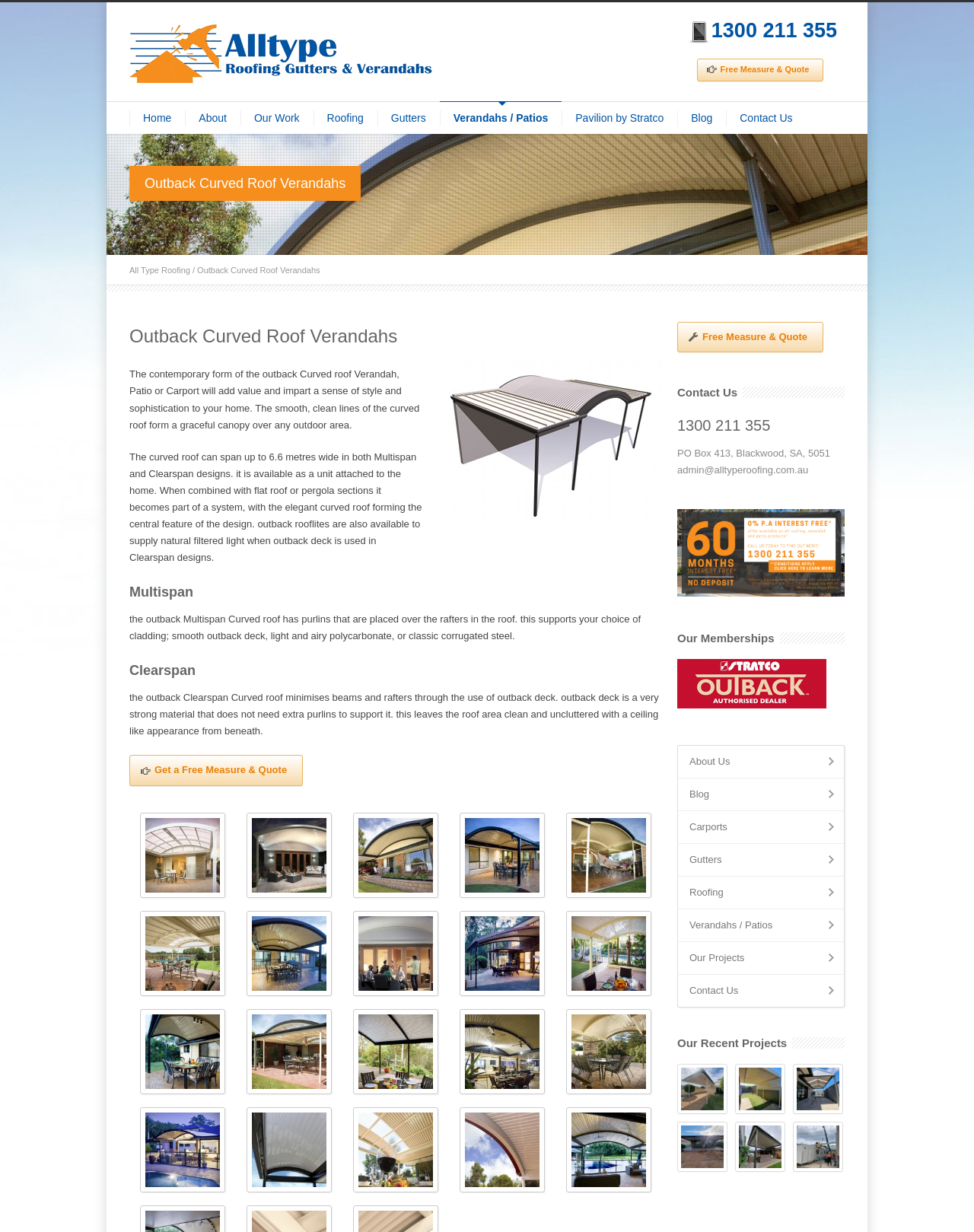Provide an in-depth description of the elements and layout of the webpage.

This webpage is about Curved Roof Verandahs, Patios, and Carports, specifically highlighting the Outback Curved Roof Verandahs. At the top, there is a navigation menu with links to different sections of the website, including Home, About, Our Work, Roofing, Gutters, Verandahs/Patios, Pavilion by Stratco, Blog, and Contact Us.

Below the navigation menu, there is a heading that reads "Outback Curved Roof Verandahs" followed by a brief description of the product, stating that it adds value and style to one's home. Next to this description, there is an image of a Curved Outback Verandah Adelaide.

The webpage then delves into the details of the curved roof, explaining that it can span up to 6.6 meters wide and is available in both Multispan and Clearspan designs. There are separate headings for Multispan and Clearspan, each with a brief description of the design and its features.

Below these descriptions, there are multiple sections of links and images, each showcasing a different aspect of the Adelaide Pergola Stratco Outback Curved Patio Verandah. These sections are arranged in a grid-like pattern, with each section containing a link and an image.

At the bottom of the page, there is a call-to-action link to get a free measure and quote. Overall, the webpage provides a comprehensive overview of the Outback Curved Roof Verandahs, highlighting their features, designs, and benefits.